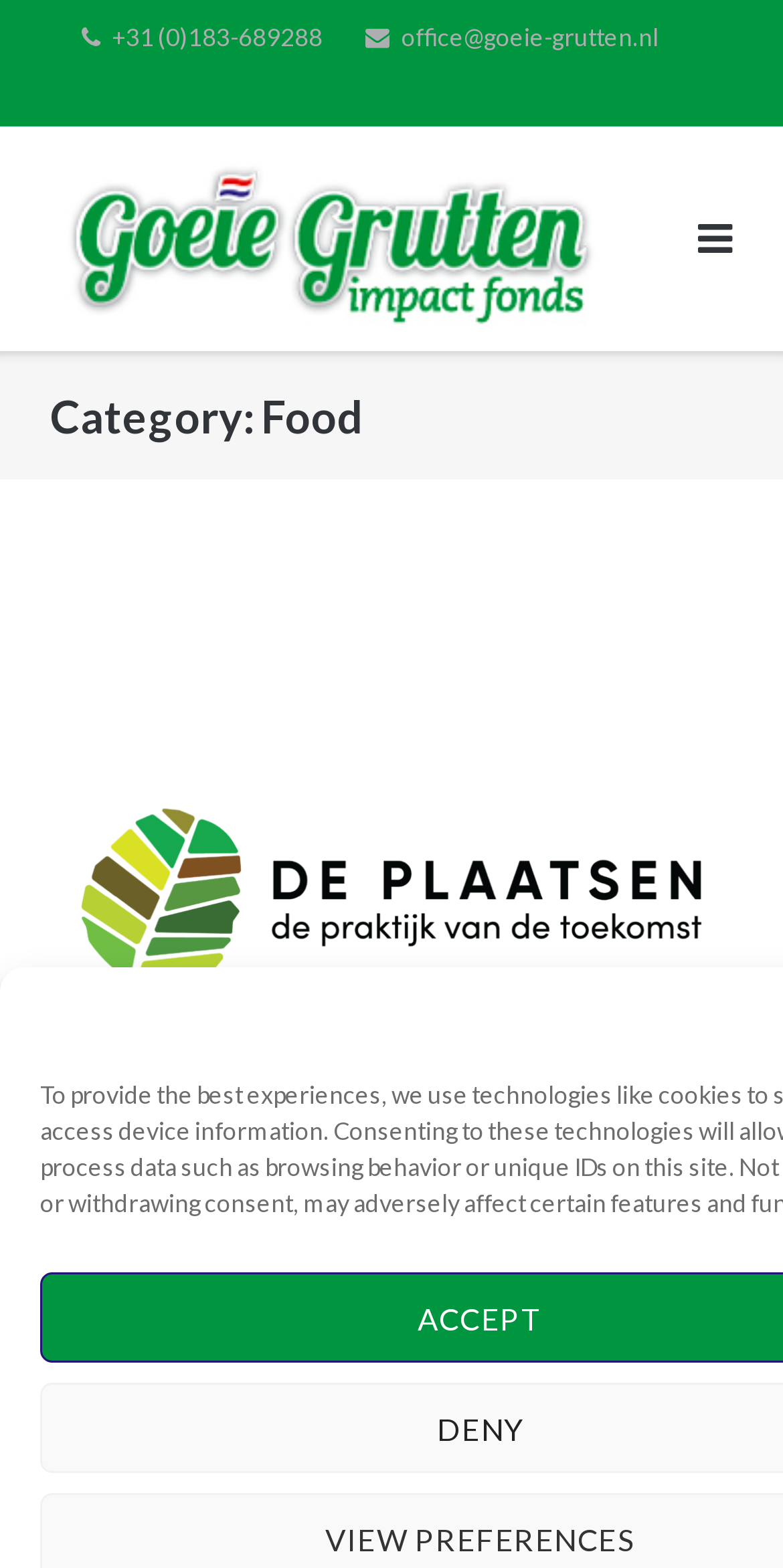What is the email address to contact?
Using the image as a reference, answer with just one word or a short phrase.

office@goeie-grutten.nl